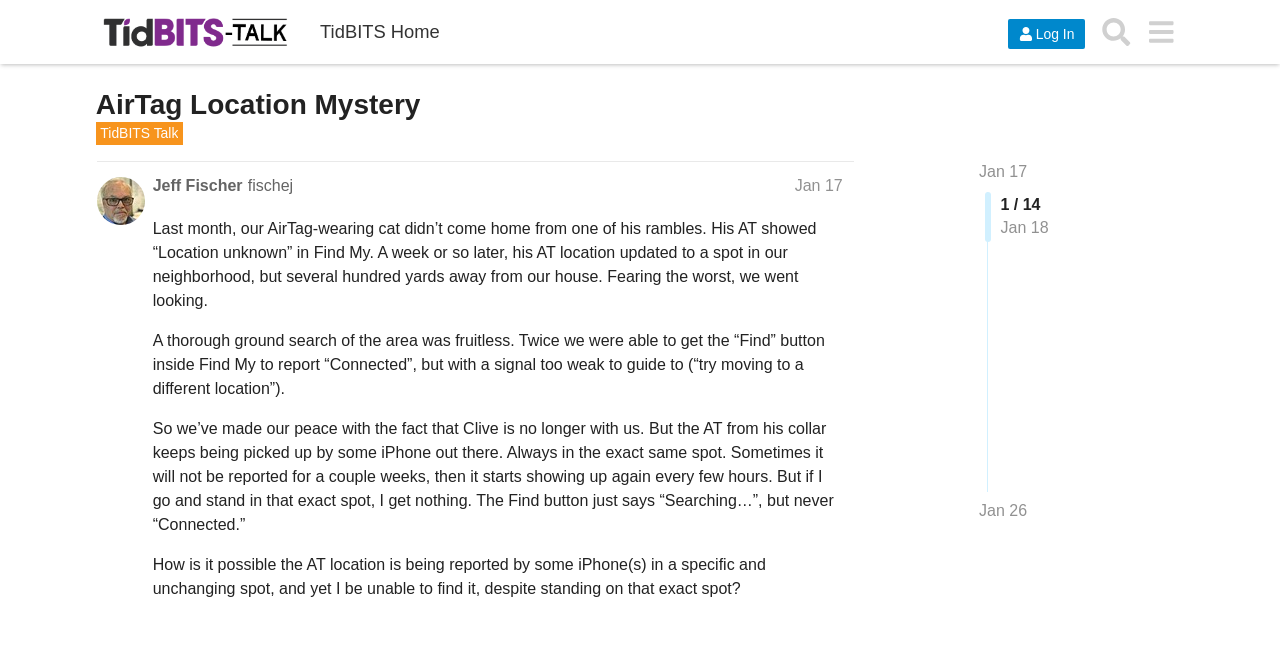Can you find the bounding box coordinates for the element that needs to be clicked to execute this instruction: "View the post from Jeff Fischer"? The coordinates should be given as four float numbers between 0 and 1, i.e., [left, top, right, bottom].

[0.119, 0.271, 0.189, 0.306]